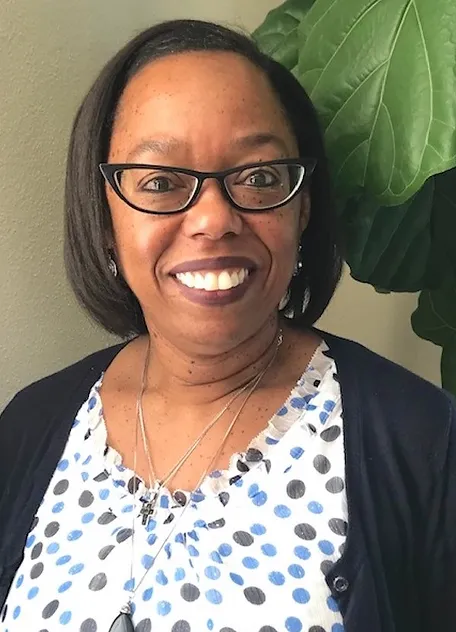What is the purpose of the green plant in the background?
Please provide a single word or phrase in response based on the screenshot.

to add a touch of nature